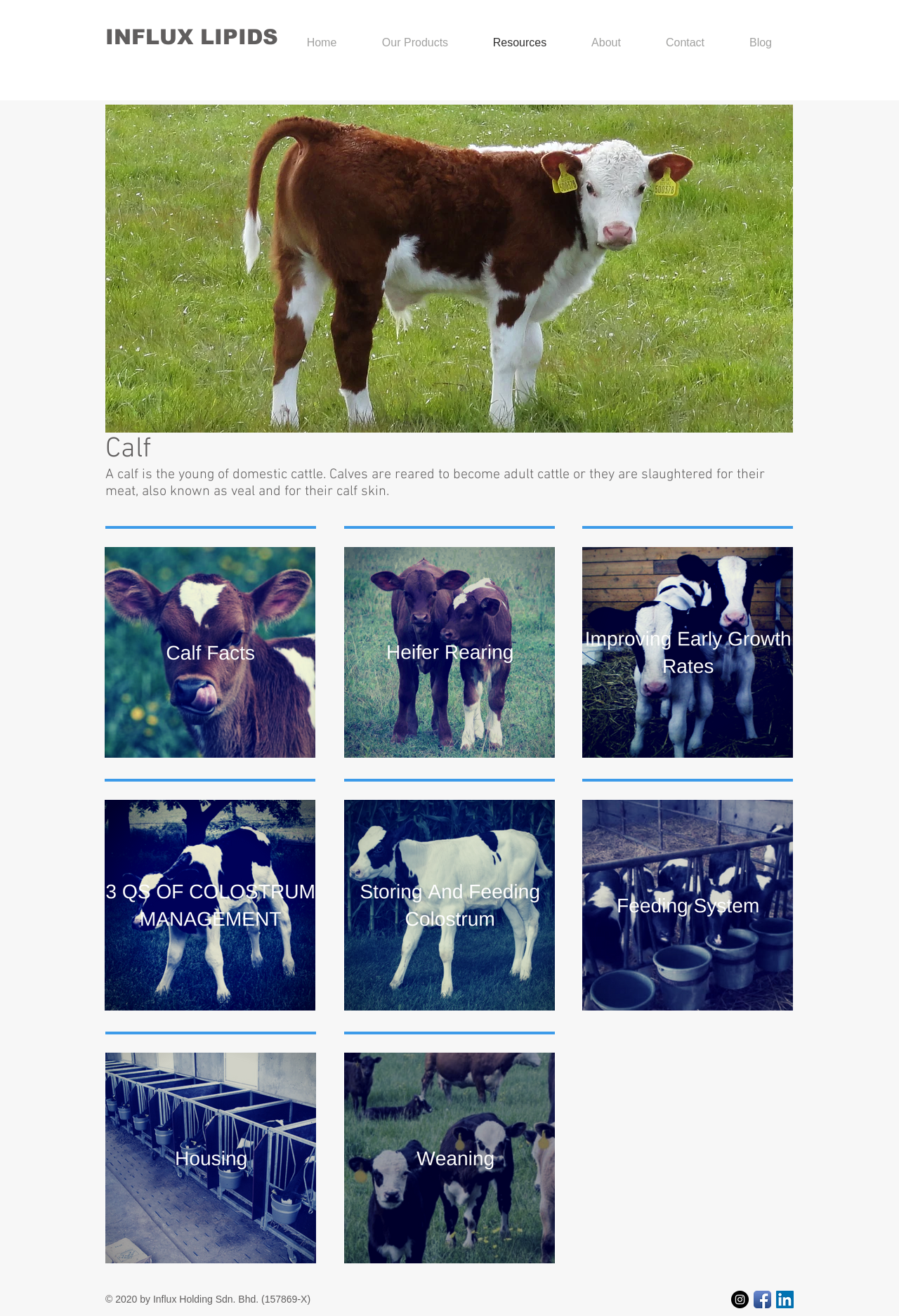Find the UI element described as: "aria-label="LinkedIn Social Icon"" and predict its bounding box coordinates. Ensure the coordinates are four float numbers between 0 and 1, [left, top, right, bottom].

[0.863, 0.981, 0.883, 0.994]